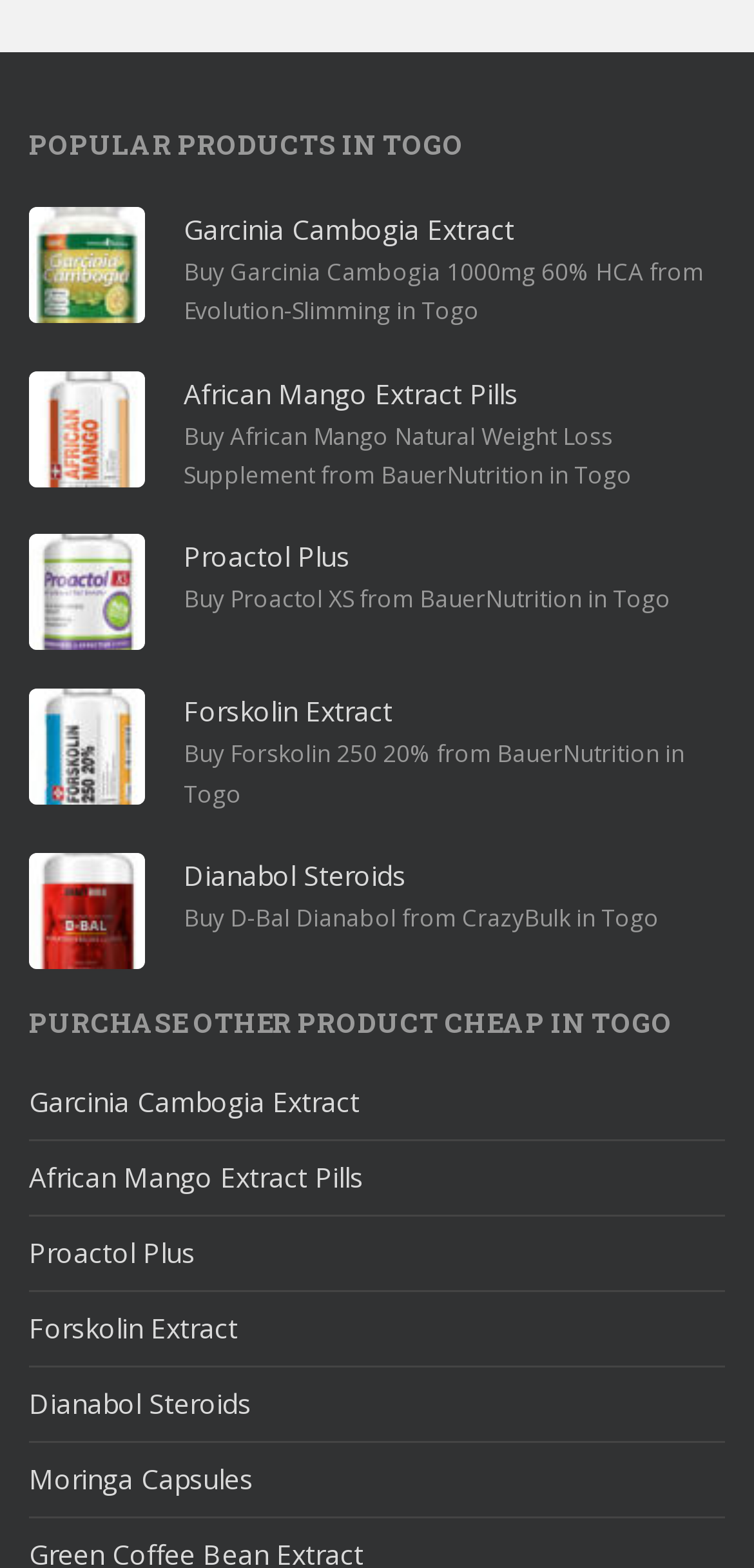How many products are listed under 'POPULAR PRODUCTS IN TOGO'?
Please provide a single word or phrase as your answer based on the image.

5